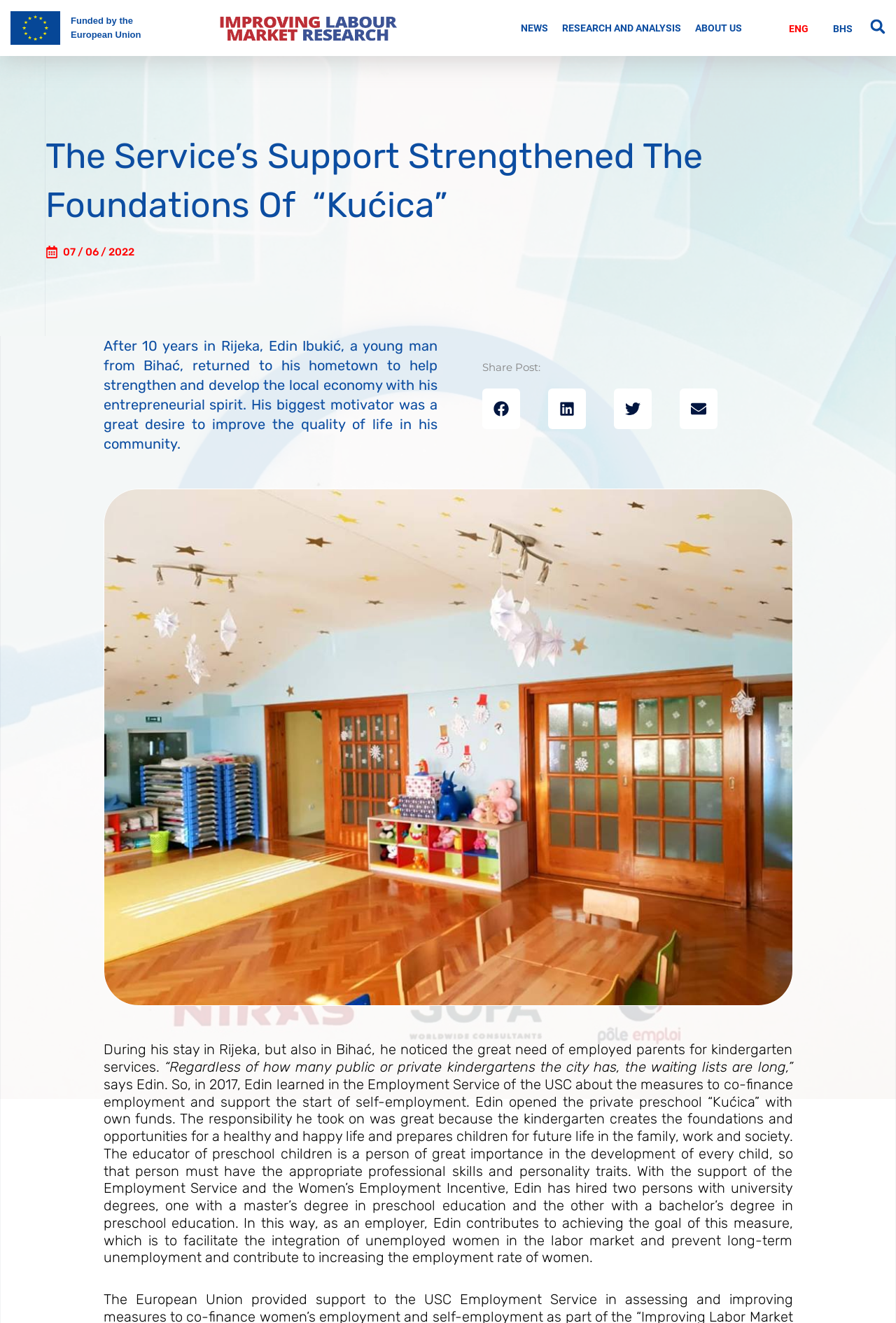Identify the bounding box coordinates of the area you need to click to perform the following instruction: "Search for something".

[0.96, 0.012, 0.992, 0.028]